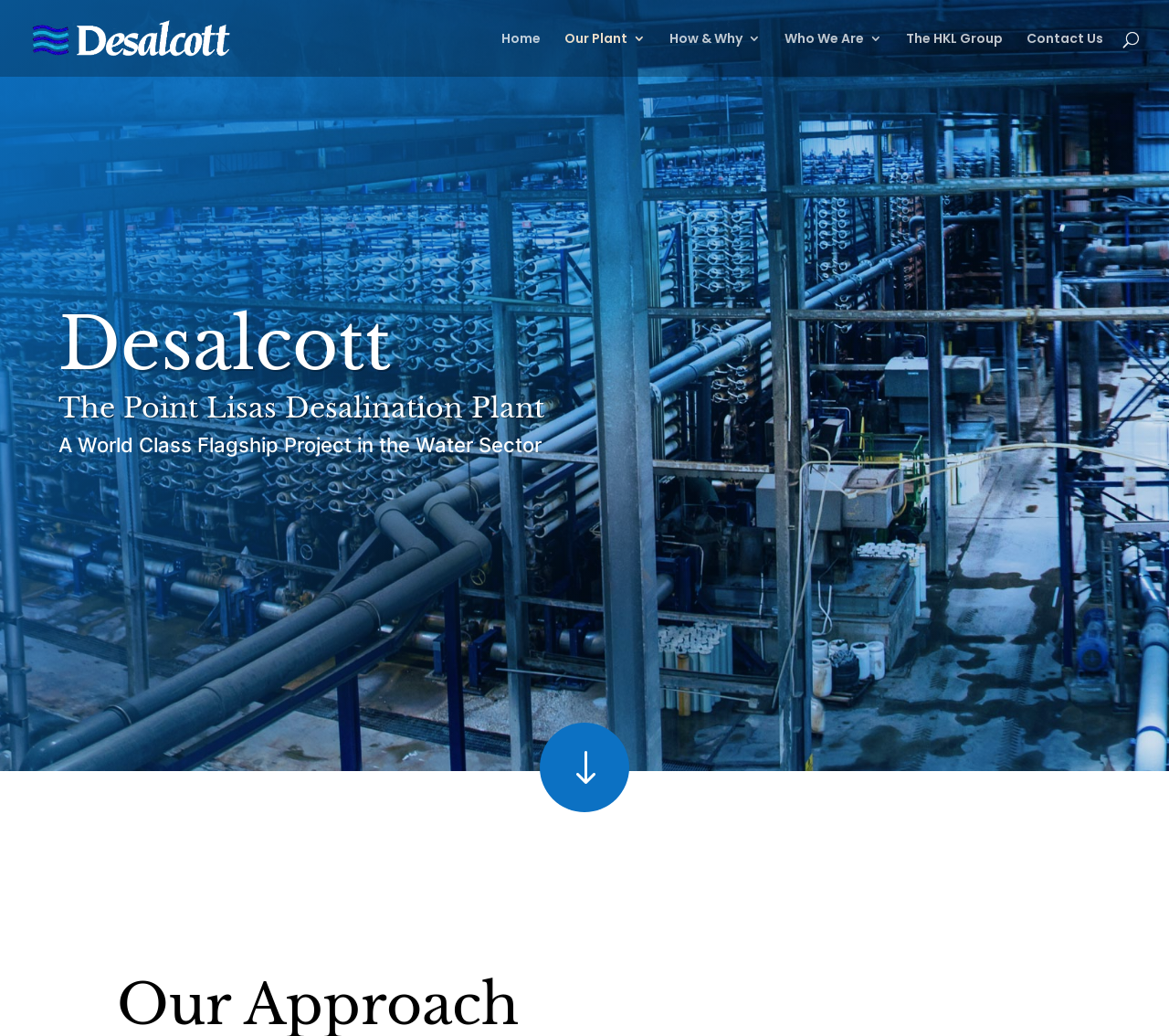What is the name of the desalination plant? Observe the screenshot and provide a one-word or short phrase answer.

Desalcott